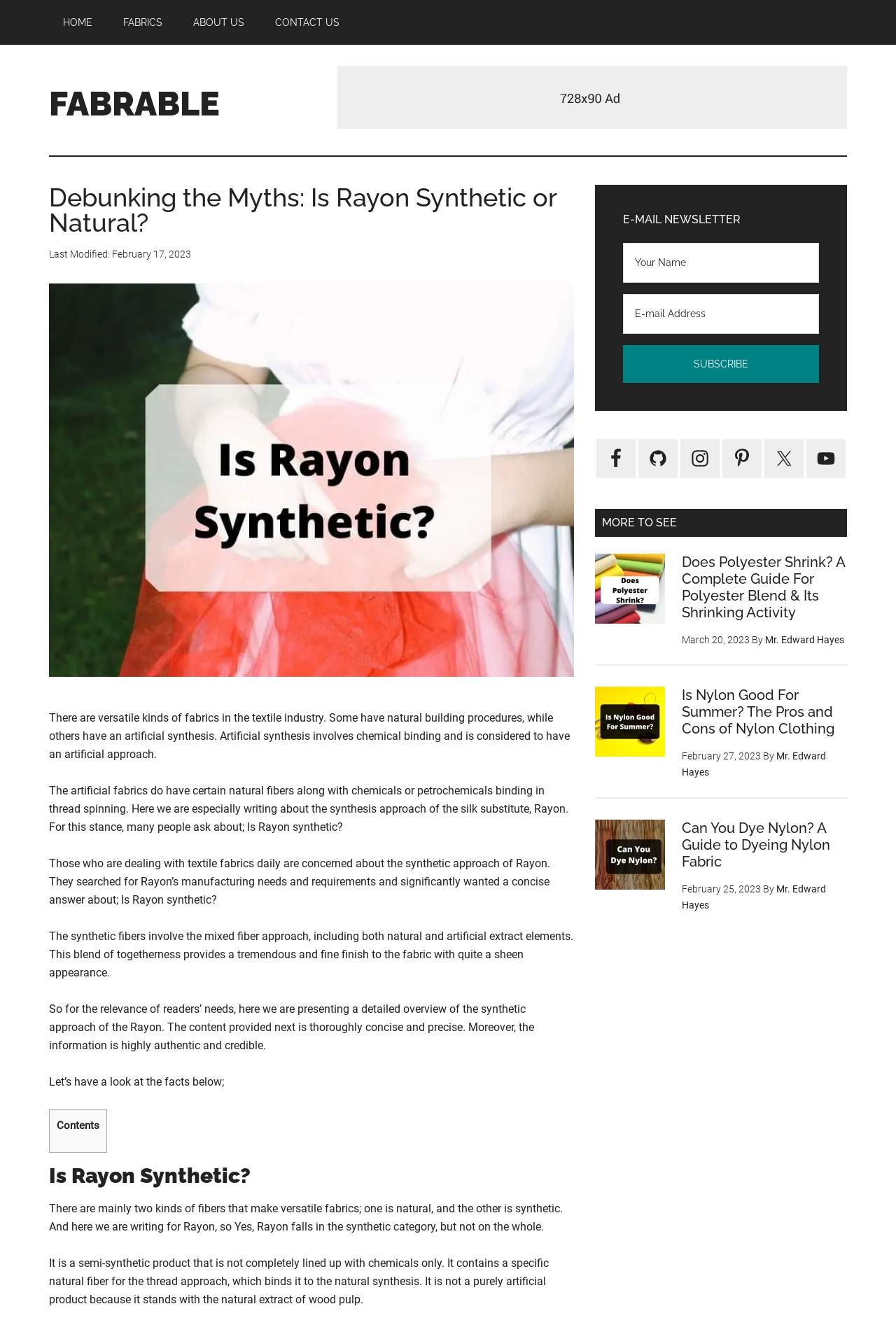Is Rayon a purely artificial product?
Based on the image, answer the question with as much detail as possible.

The webpage states that Rayon is not a purely artificial product because it stands with the natural extract of wood pulp, making it a semi-synthetic product.